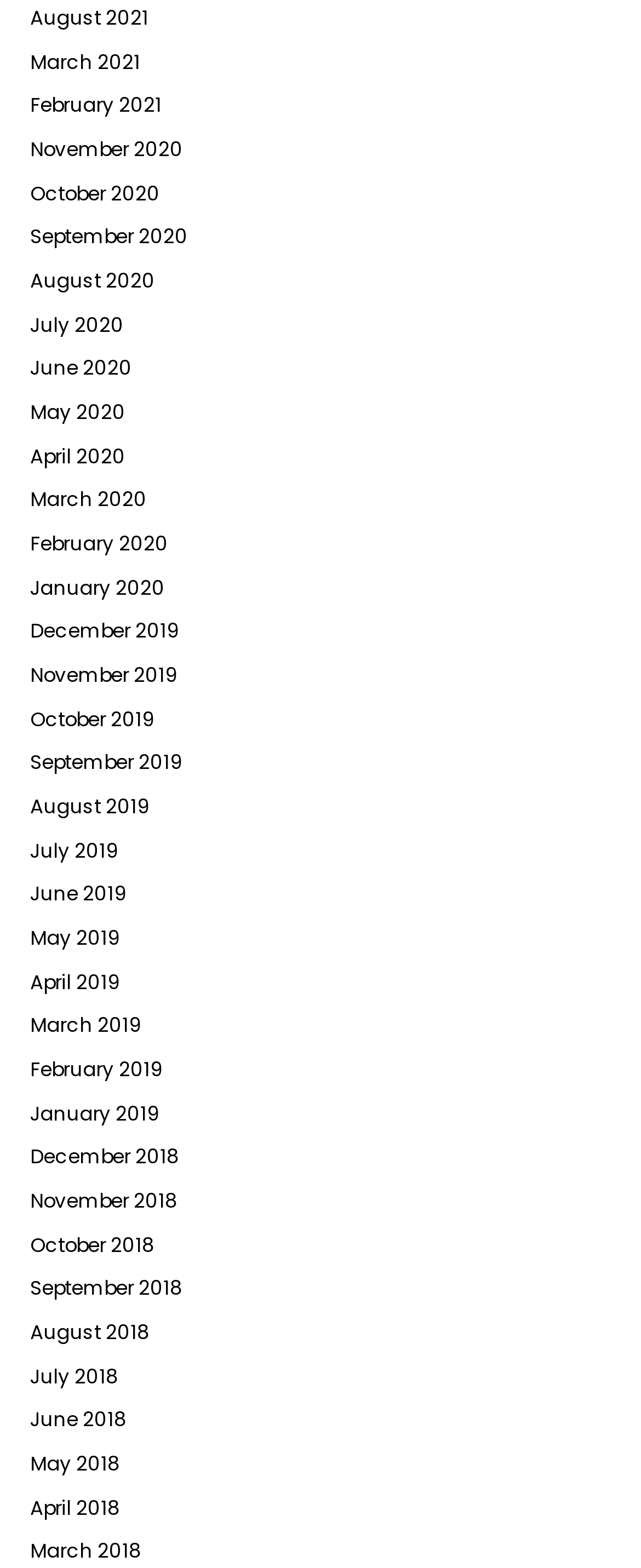Locate the bounding box coordinates of the segment that needs to be clicked to meet this instruction: "browse June 2018".

[0.047, 0.897, 0.198, 0.914]